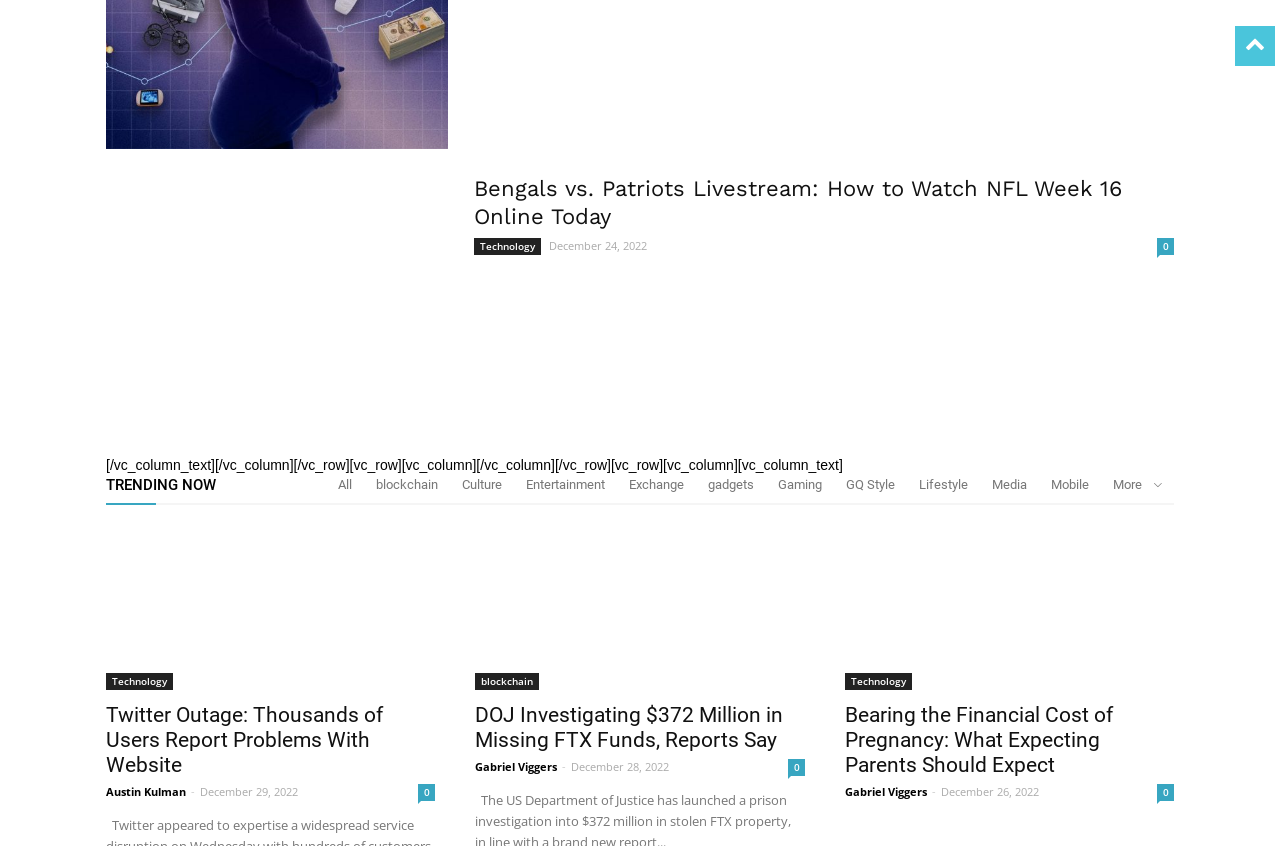Determine the bounding box of the UI component based on this description: "gadgets". The bounding box coordinates should be four float values between 0 and 1, i.e., [left, top, right, bottom].

[0.553, 0.564, 0.589, 0.582]